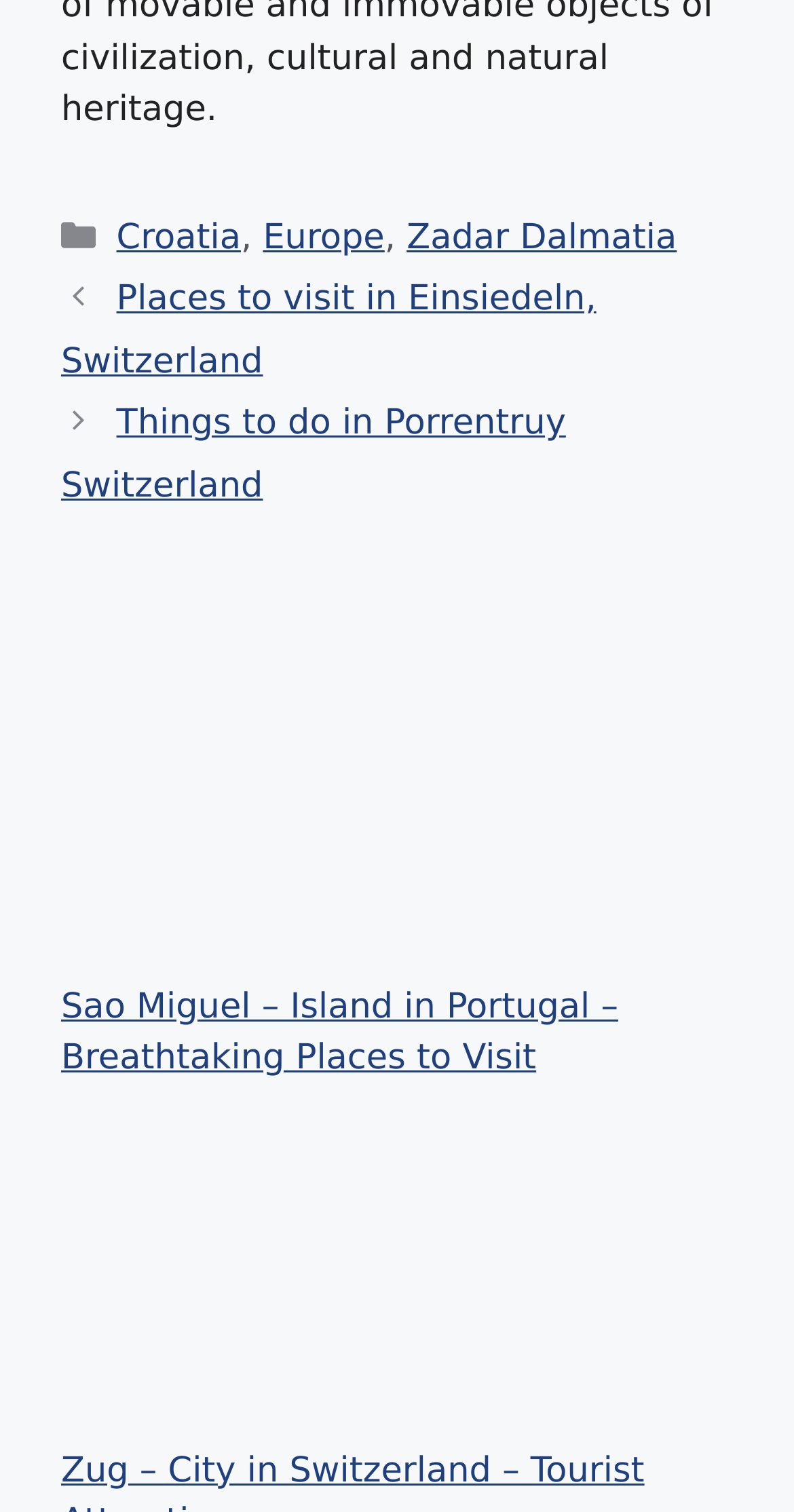Respond with a single word or short phrase to the following question: 
How many links are there on the page?

5